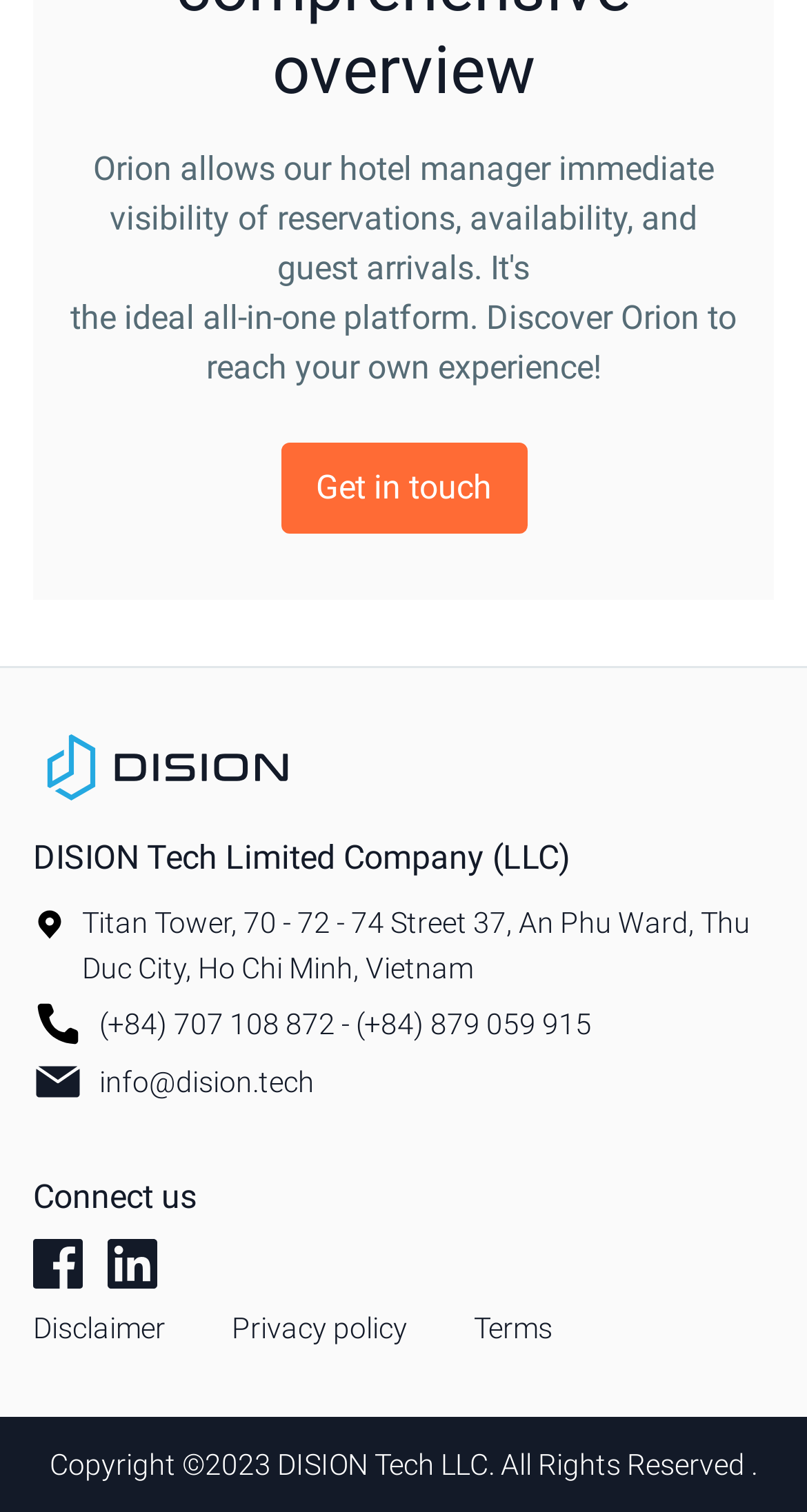Identify the bounding box coordinates for the UI element described as: "info@dision.tech".

[0.041, 0.699, 0.959, 0.732]